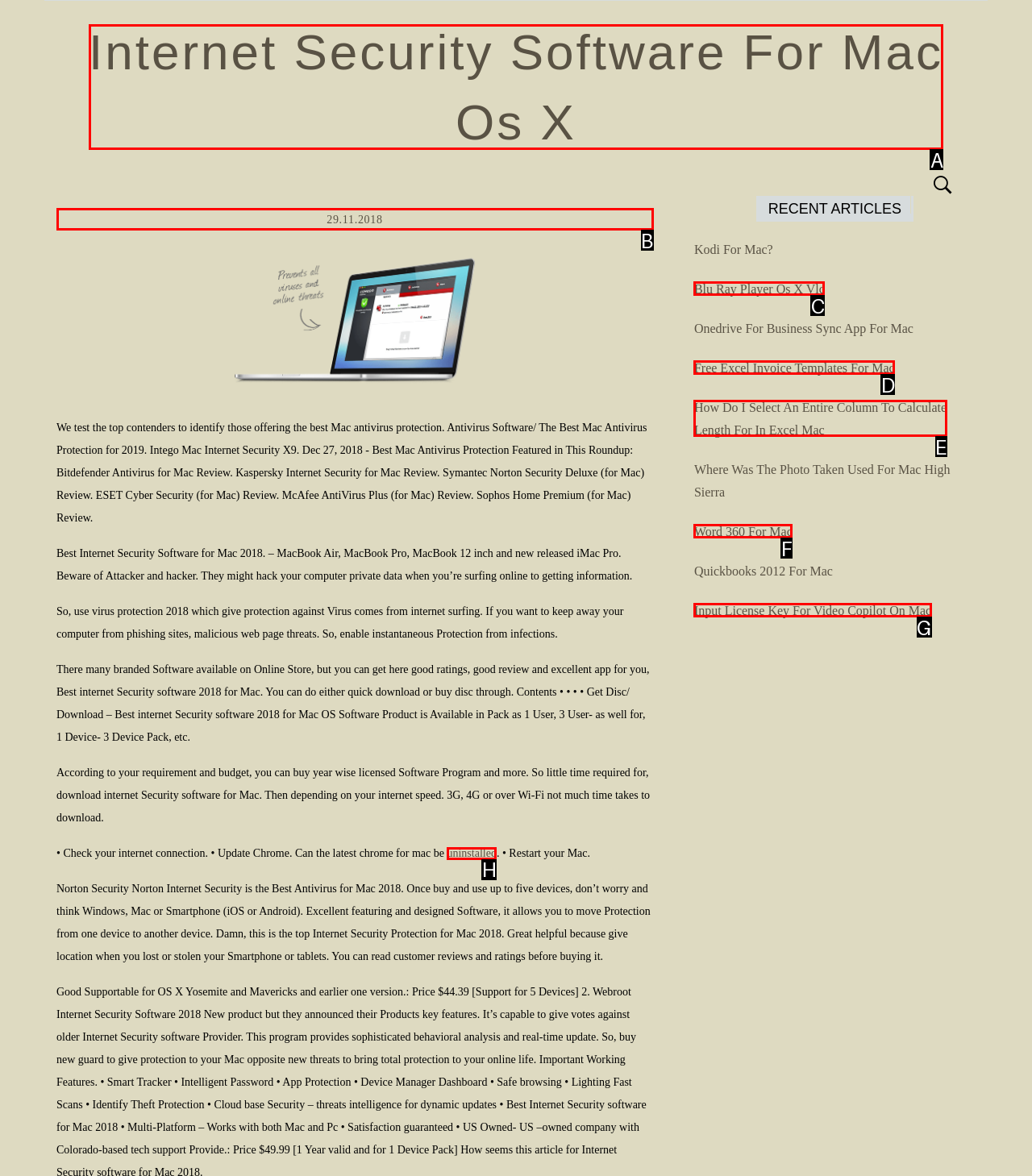Select the HTML element that needs to be clicked to perform the task: Search for a card. Reply with the letter of the chosen option.

None